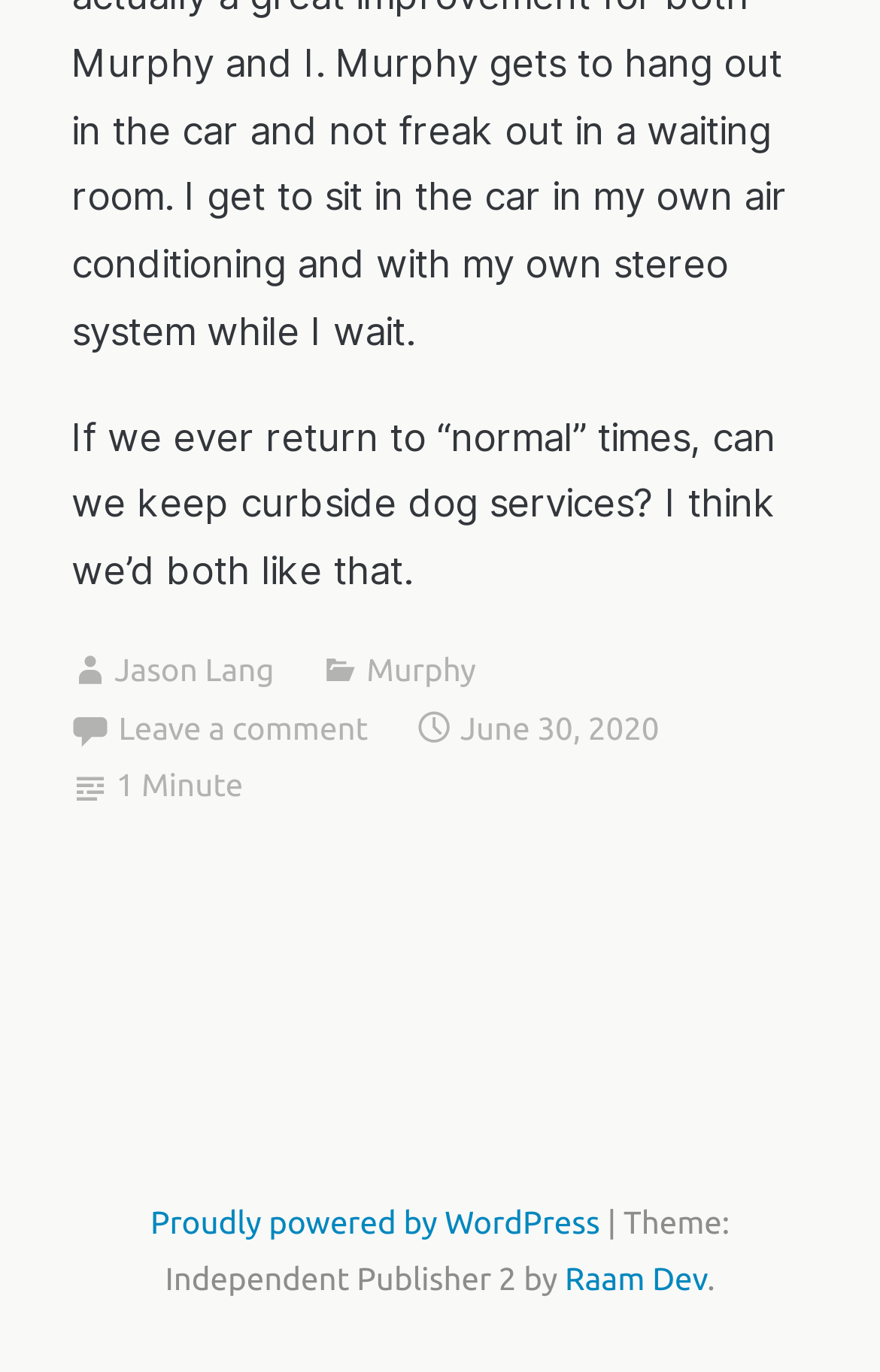What is the time required to read this article?
Please answer the question with a detailed response using the information from the screenshot.

The time required to read this article is mentioned in the footer section, where it says '1 Minute' as a static text, indicating the estimated time to read the article.